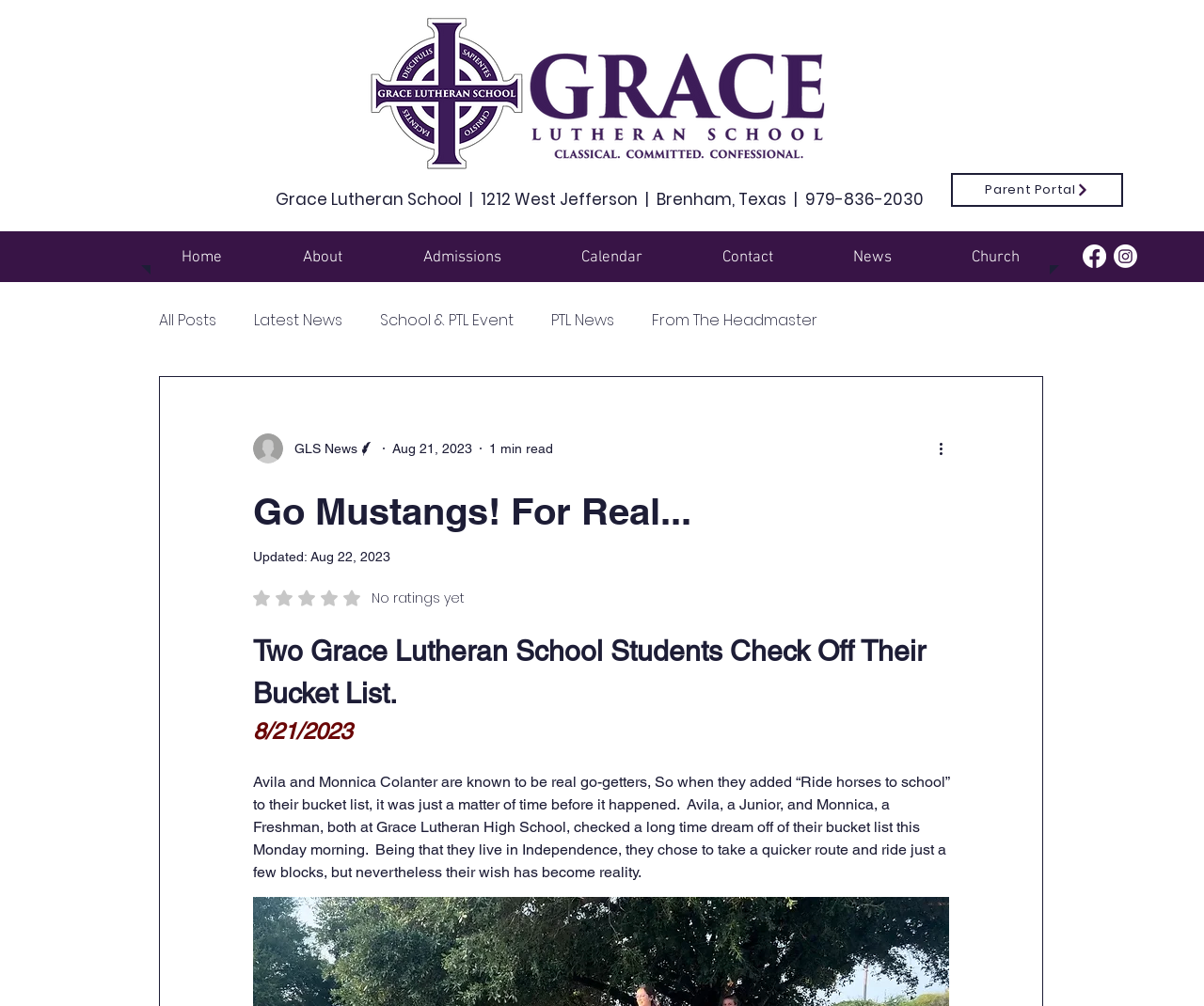What social media platforms are linked on the webpage?
Please answer the question with a detailed and comprehensive explanation.

I found the answer by looking at the social media links in the 'Social Bar' section, which contains links to Facebook and Instagram.